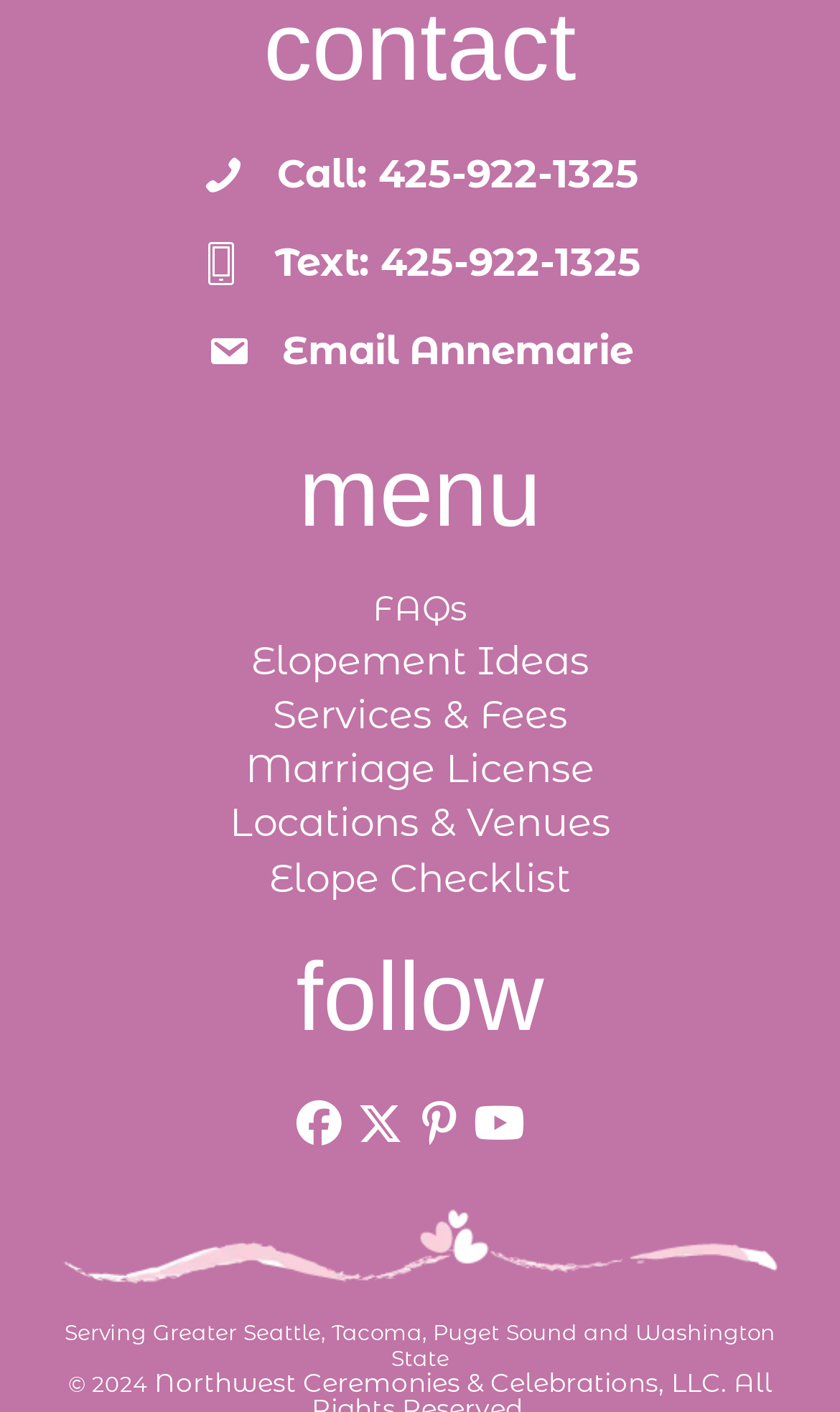Please determine the bounding box coordinates of the area that needs to be clicked to complete this task: 'Follow on Facebook'. The coordinates must be four float numbers between 0 and 1, formatted as [left, top, right, bottom].

[0.346, 0.776, 0.413, 0.816]